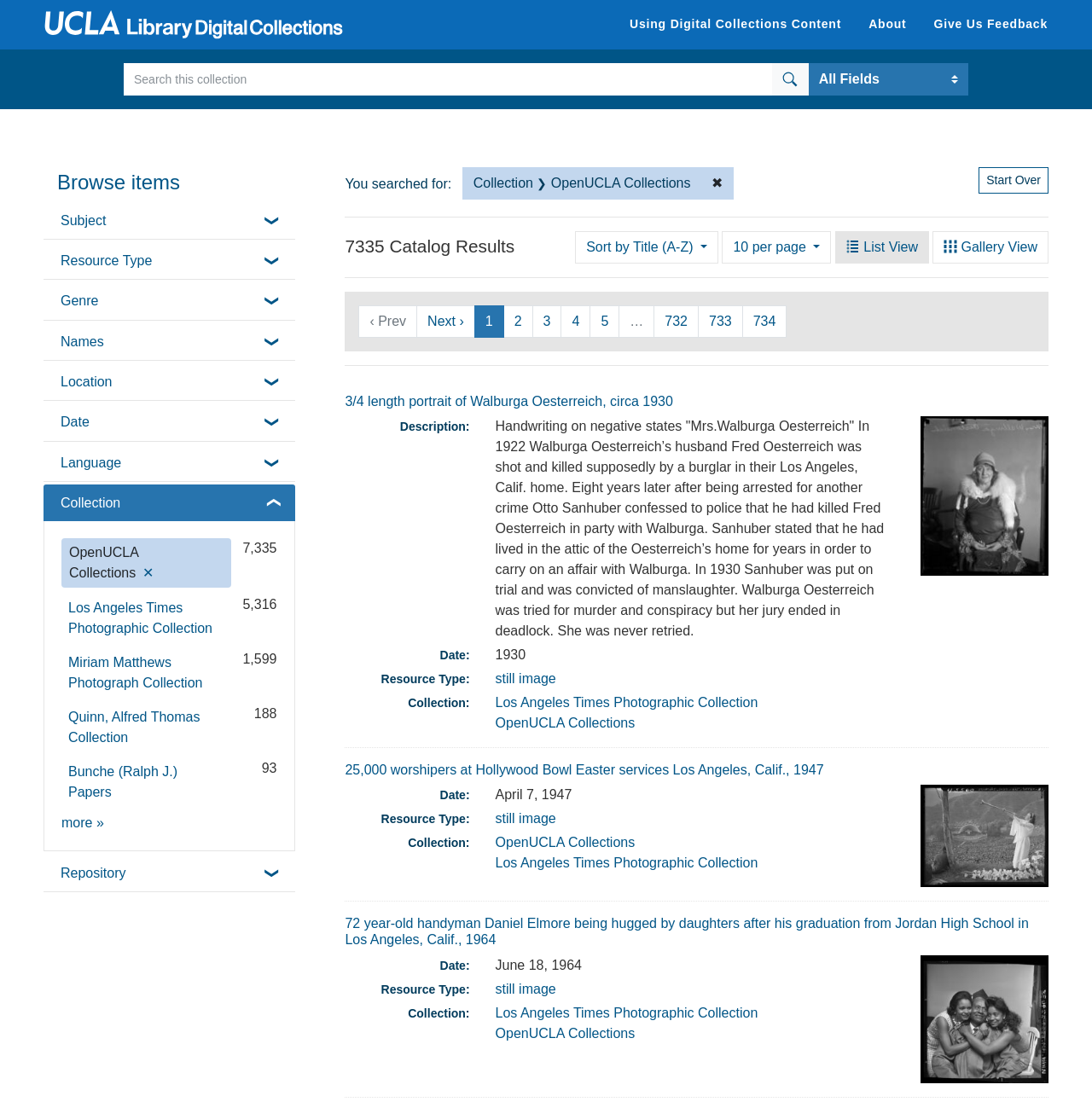Offer a detailed explanation of the webpage layout and contents.

This webpage is a search results page for the OpenUCLA Collections digital library. At the top left, there is a UCLA Library Digital Collections logo, and next to it, there are links to "Using Digital Collections Content", "About", and "Give Us Feedback". Below these links, there is a search bar with a "Search" button and a dropdown menu to select the search scope.

On the top right, there is a heading "Search" followed by several filtering options, including "Subject", "Resource Type", "Genre", "Names", "Location", "Date", "Language", and "Collection". Each of these options has a link to further refine the search results.

Below the filtering options, there is a heading "OpenUCLA Collections" with a number of search results, 7,335, displayed below it. The search results are listed in a table format, with each result showing a collection title, a brief description, and the number of items in the collection. The collections are listed in a scrollable list, with links to view more collections at the bottom.

On the right side of the page, there is a section titled "Search Constraints" that displays the current search query and allows users to remove constraints and start over. Below this section, there is a heading "7335 Catalog Results" followed by a button to sort the results by title and a dropdown menu to select the number of results to display per page.

The page also has a pagination section at the bottom, with links to navigate to previous and next pages, as well as links to specific page numbers. The current page number is highlighted, and there is an ellipsis indicating that there are more pages beyond the ones listed.

Finally, the main content area of the page displays the search results, with each result showing a brief description and a thumbnail image. The results are organized into a grid layout, with multiple columns and rows.